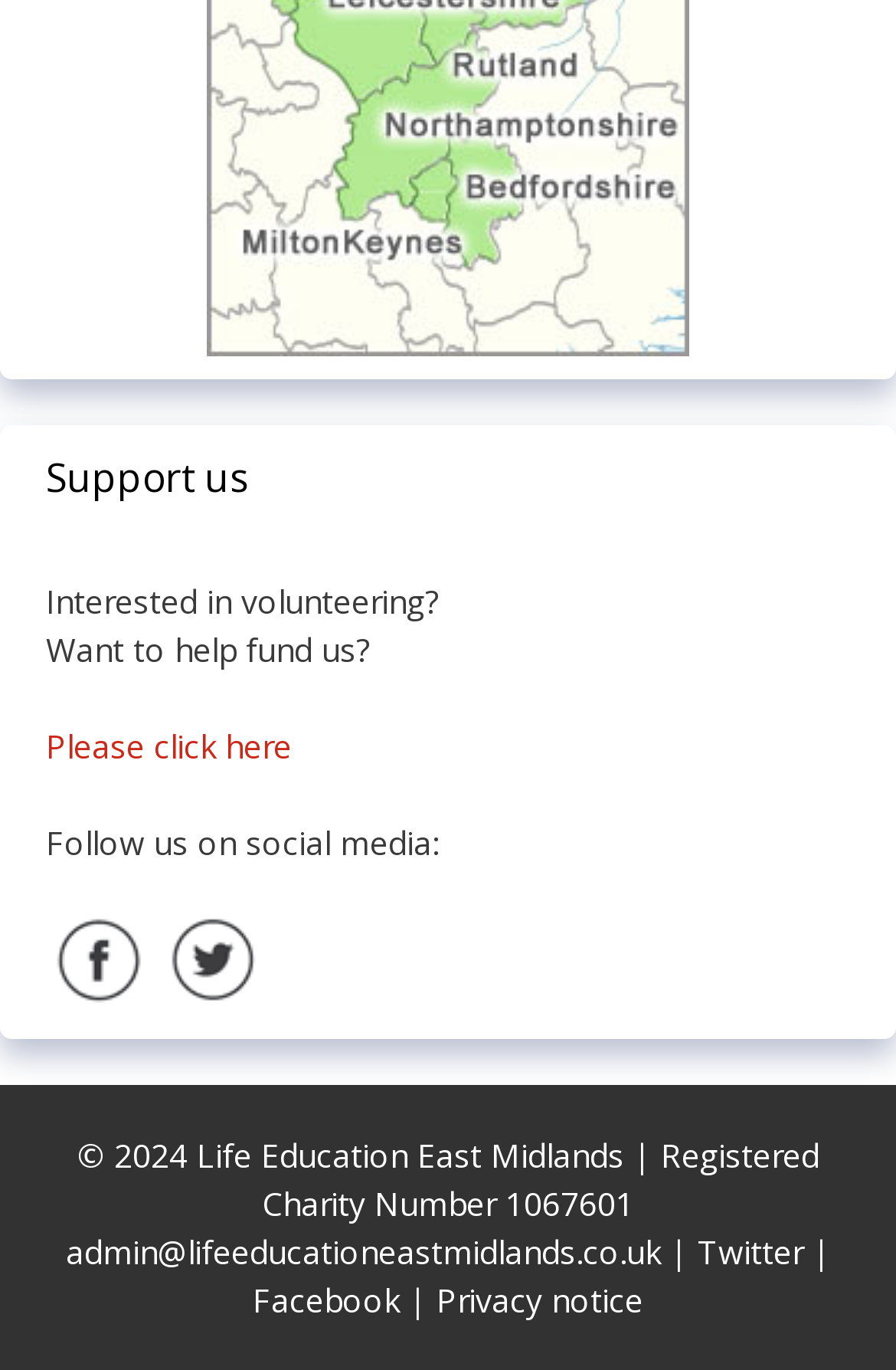Based on the element description "Please click here", predict the bounding box coordinates of the UI element.

[0.051, 0.528, 0.326, 0.56]